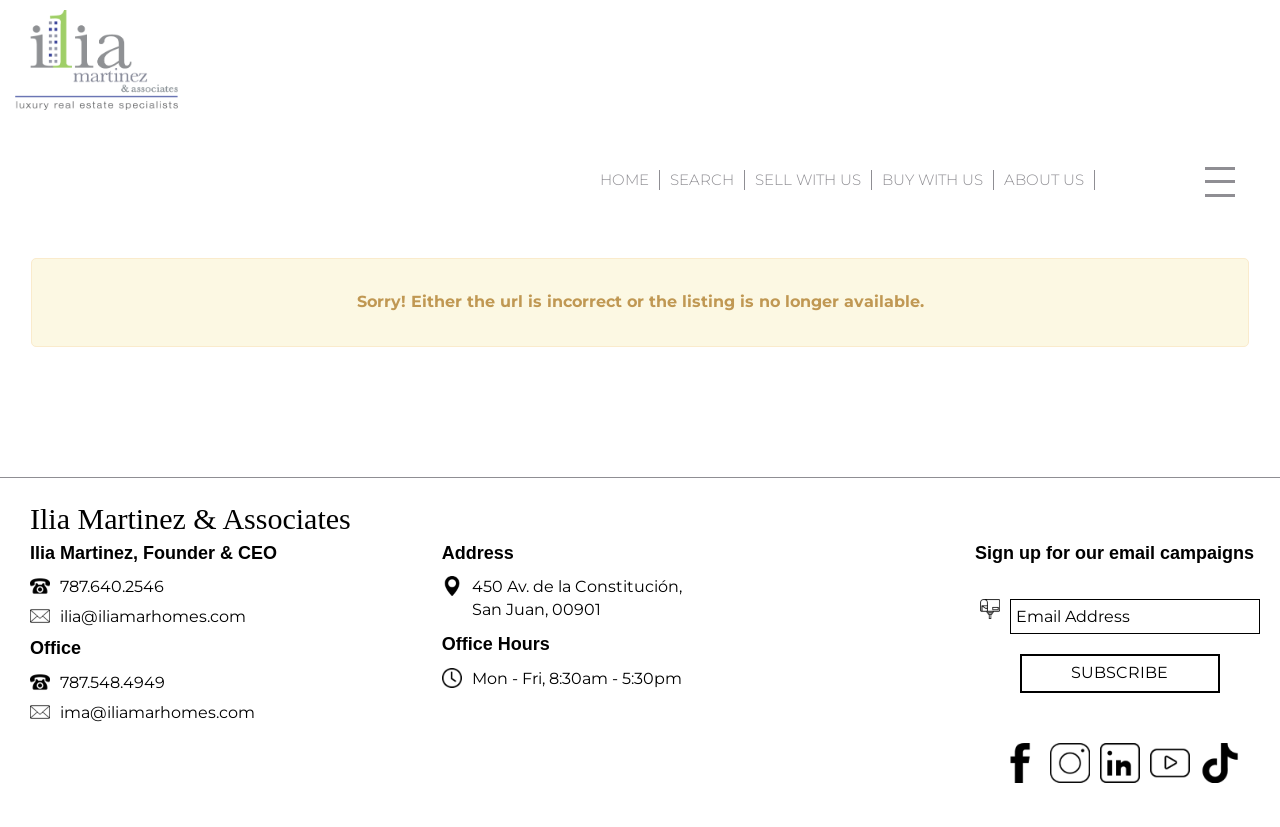Please provide a comprehensive response to the question below by analyzing the image: 
How many types of properties are listed?

The types of properties listed are Residential, Land, and Commercial, which are obtained from the links 'RESIDENTIAL', 'LAND', and 'COMMERCIAL' respectively.